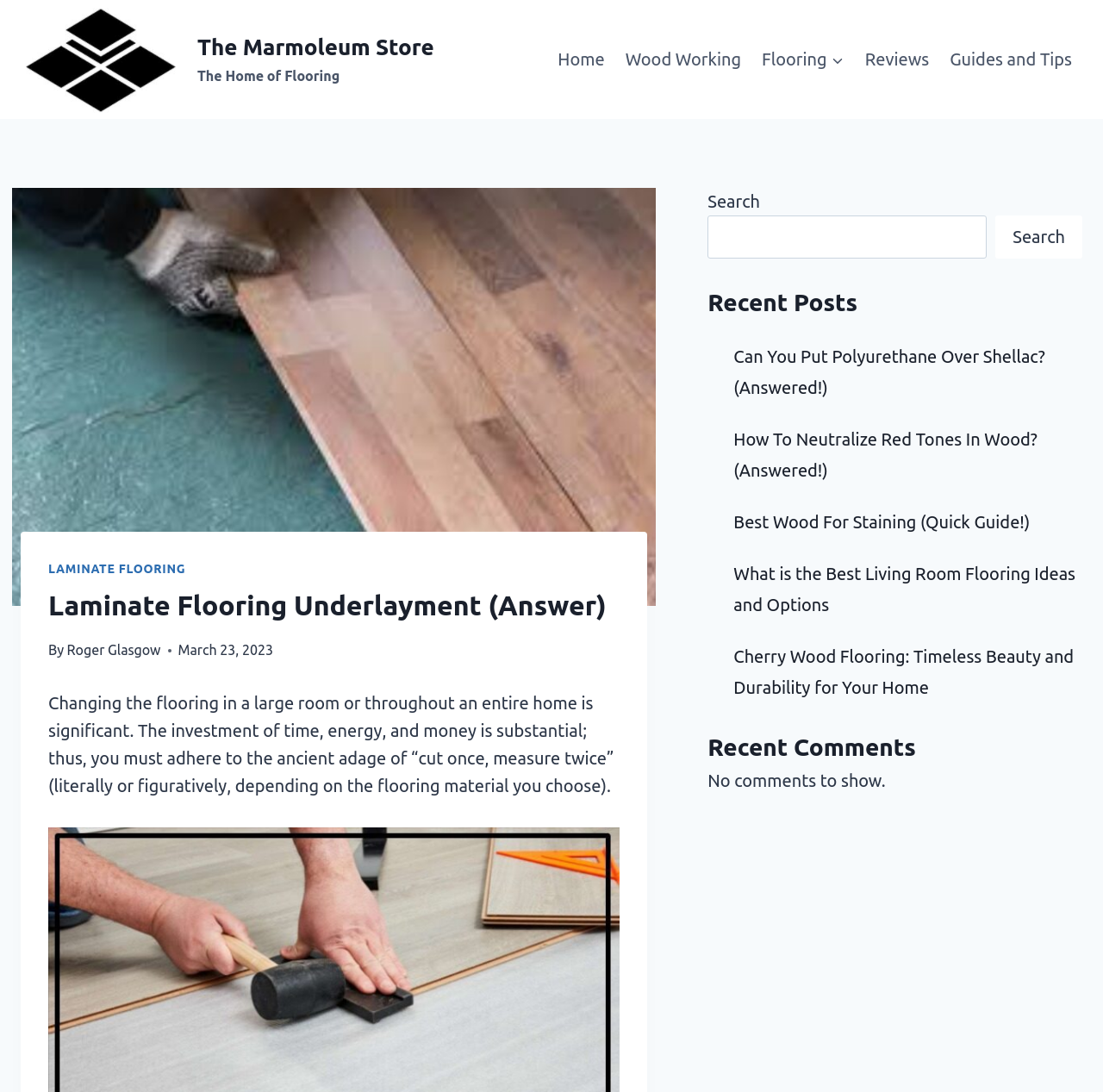Find the bounding box coordinates corresponding to the UI element with the description: "Search". The coordinates should be formatted as [left, top, right, bottom], with values as floats between 0 and 1.

[0.903, 0.197, 0.981, 0.237]